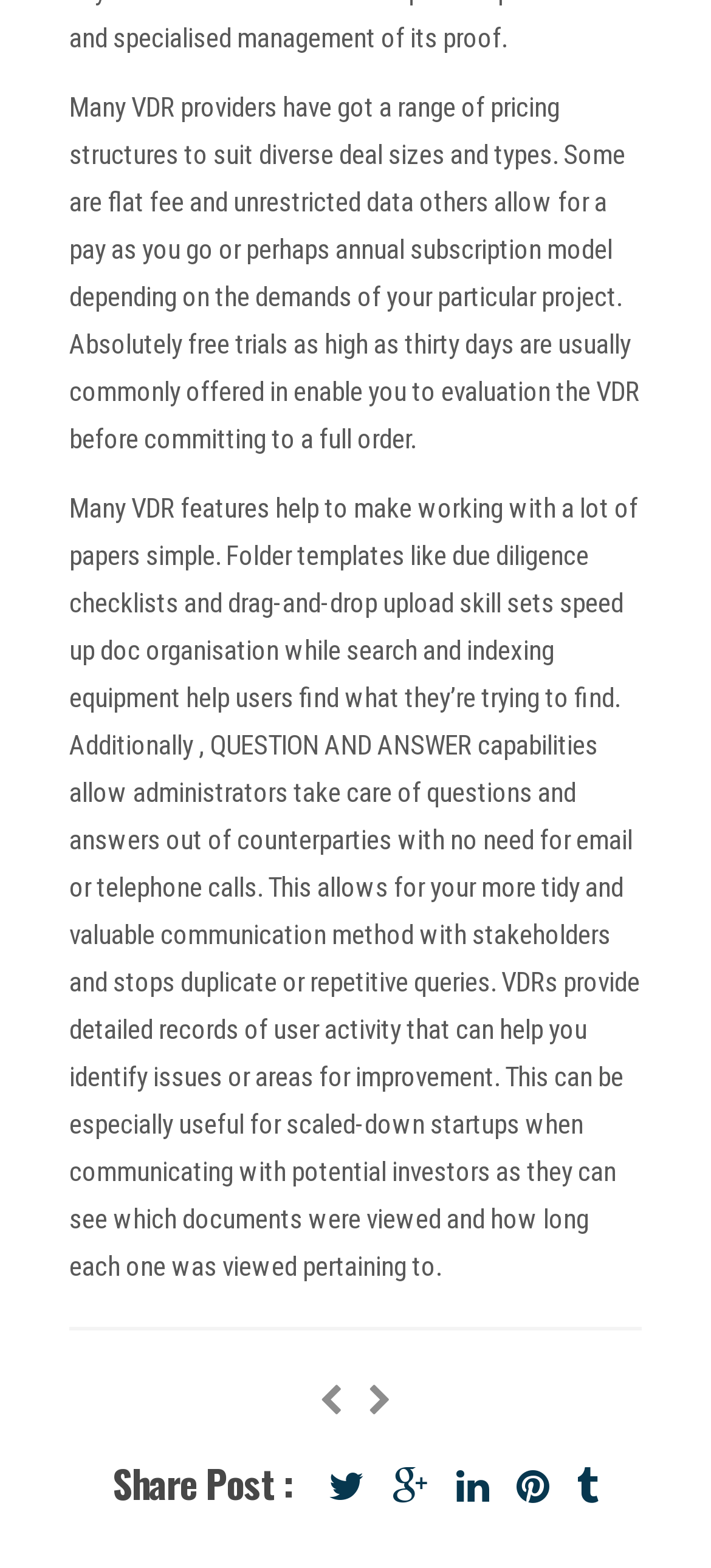Answer the question in one word or a short phrase:
What is the benefit of VDRs for small startups?

Identify issues or areas for improvement